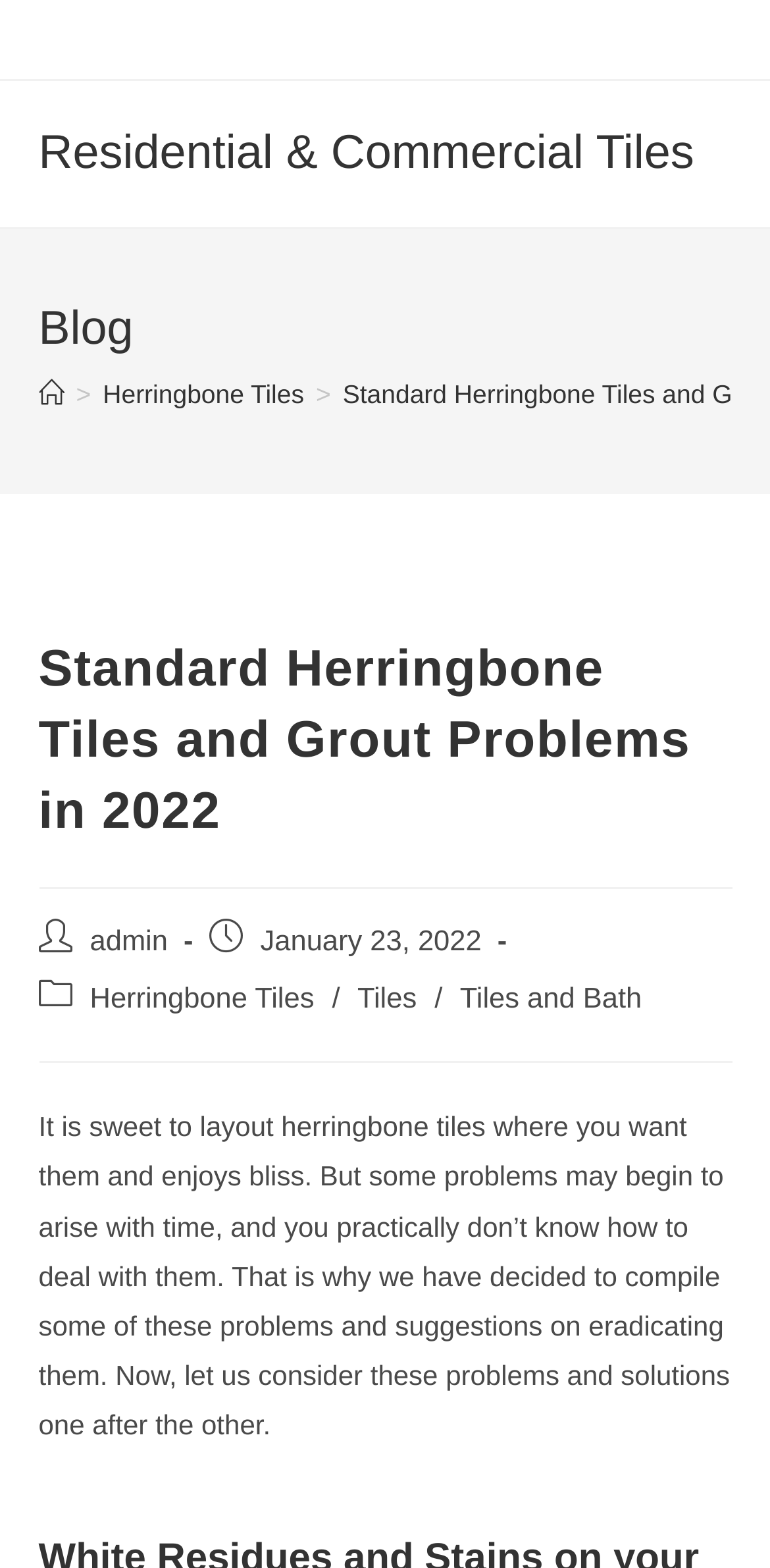Determine the bounding box coordinates for the HTML element mentioned in the following description: "Home". The coordinates should be a list of four floats ranging from 0 to 1, represented as [left, top, right, bottom].

[0.05, 0.241, 0.083, 0.26]